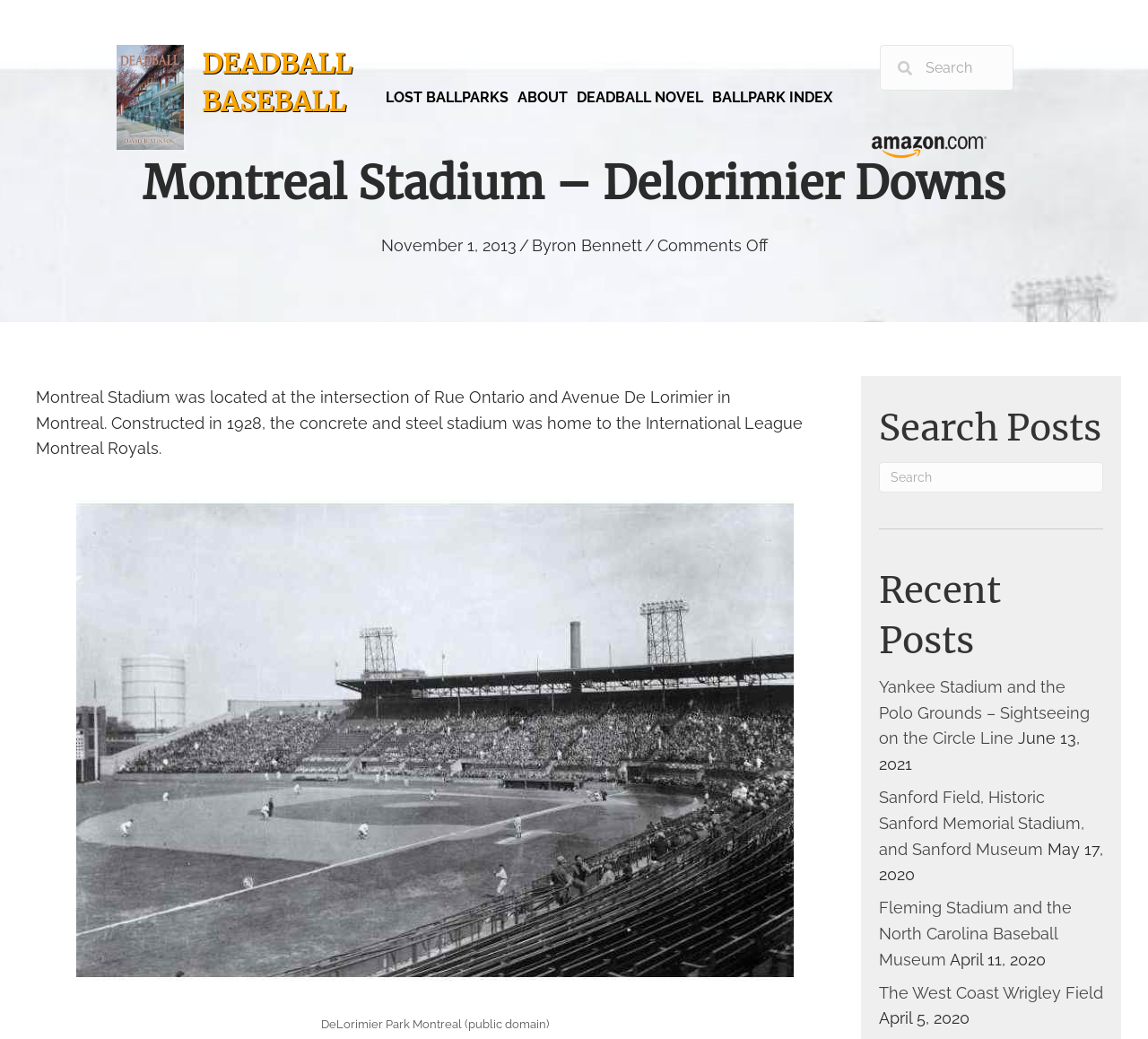Can you find the bounding box coordinates for the UI element given this description: "About"? Provide the coordinates as four float numbers between 0 and 1: [left, top, right, bottom].

[0.447, 0.078, 0.498, 0.109]